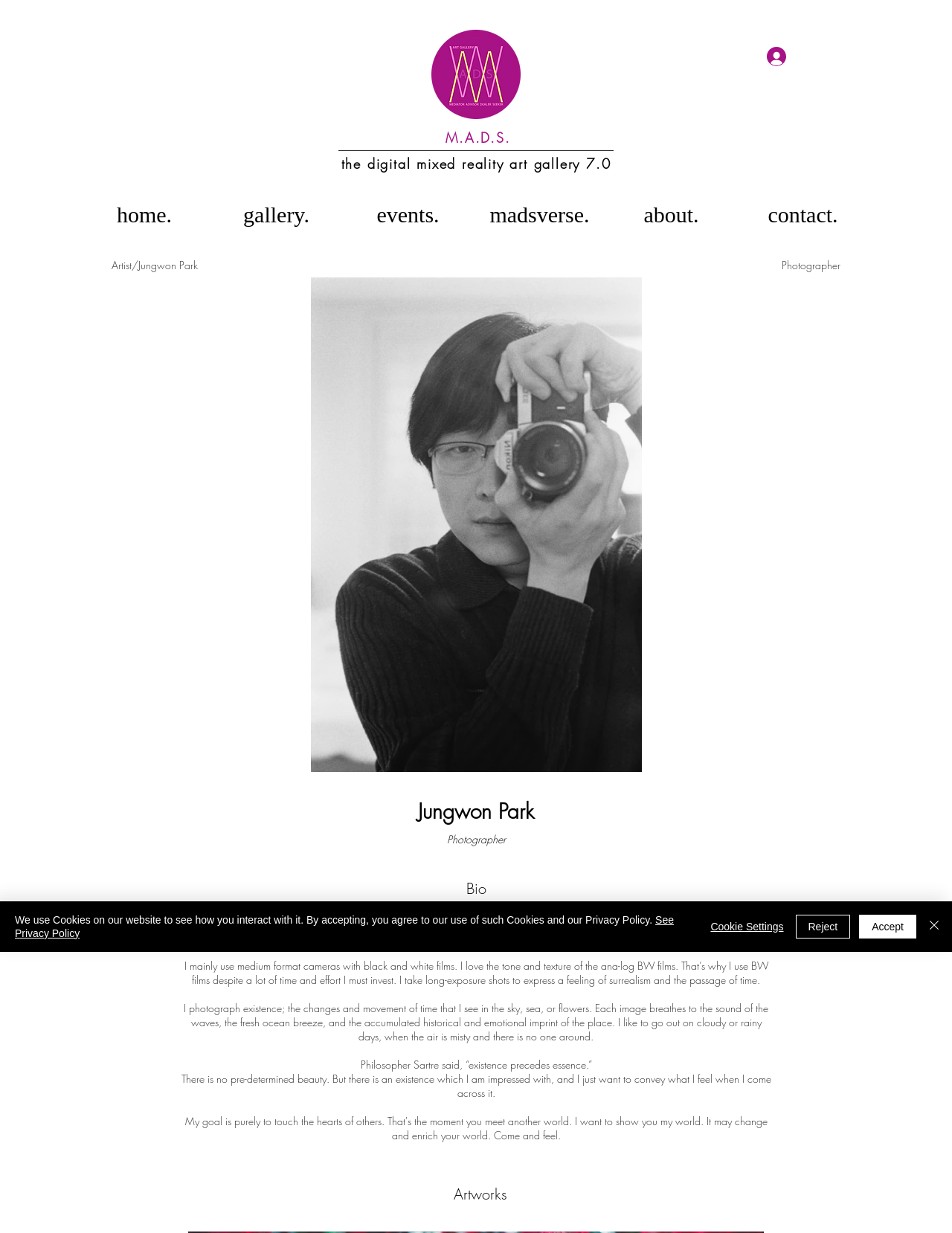Using the elements shown in the image, answer the question comprehensively: What type of cameras does the artist mainly use?

The type of cameras the artist mainly uses can be found in the StaticText element with the text 'I mainly use medium format cameras with black and white films.' which is located in the middle of the webpage, describing the artist's photography style.